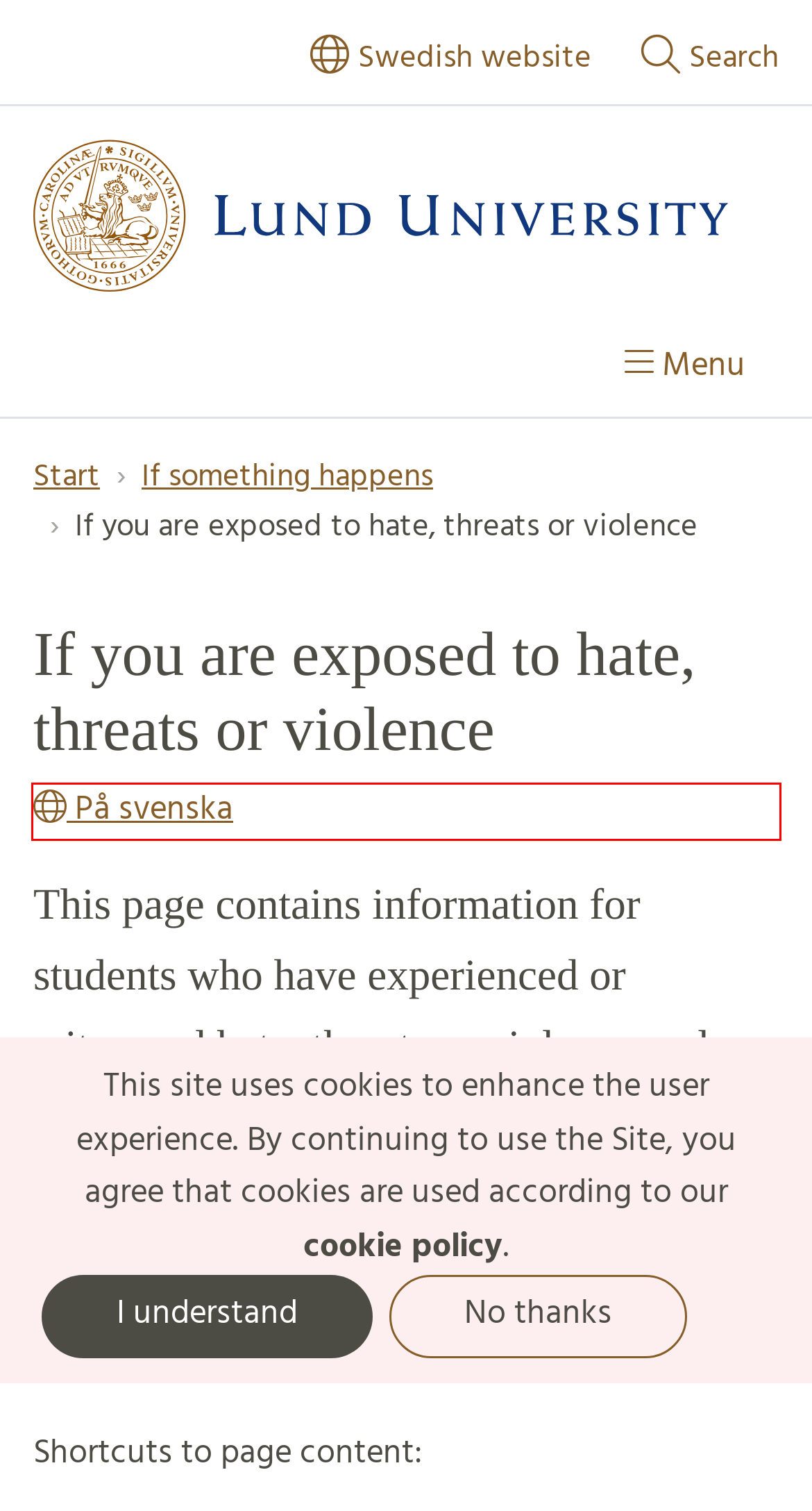Examine the screenshot of the webpage, which includes a red bounding box around an element. Choose the best matching webpage description for the page that will be displayed after clicking the element inside the red bounding box. Here are the candidates:
A. Stöd till unga vuxna
B. Så fungerar vården i Sverige – How healthcare works in Sweden - 1177
C. Cookie policy | Lund University
D. Giving to Lund University | Lund University
E. 24 leading universities pushing the frontiers of innovative research | LERU
F. Studentprästerna vid Lunds universitet/Student chaplaincy at Lund University - Lunds domkyrka
G. Start | Lunds universitet
H. Om du blir utsatt för hat, hot eller våld | Lunds universitet

H